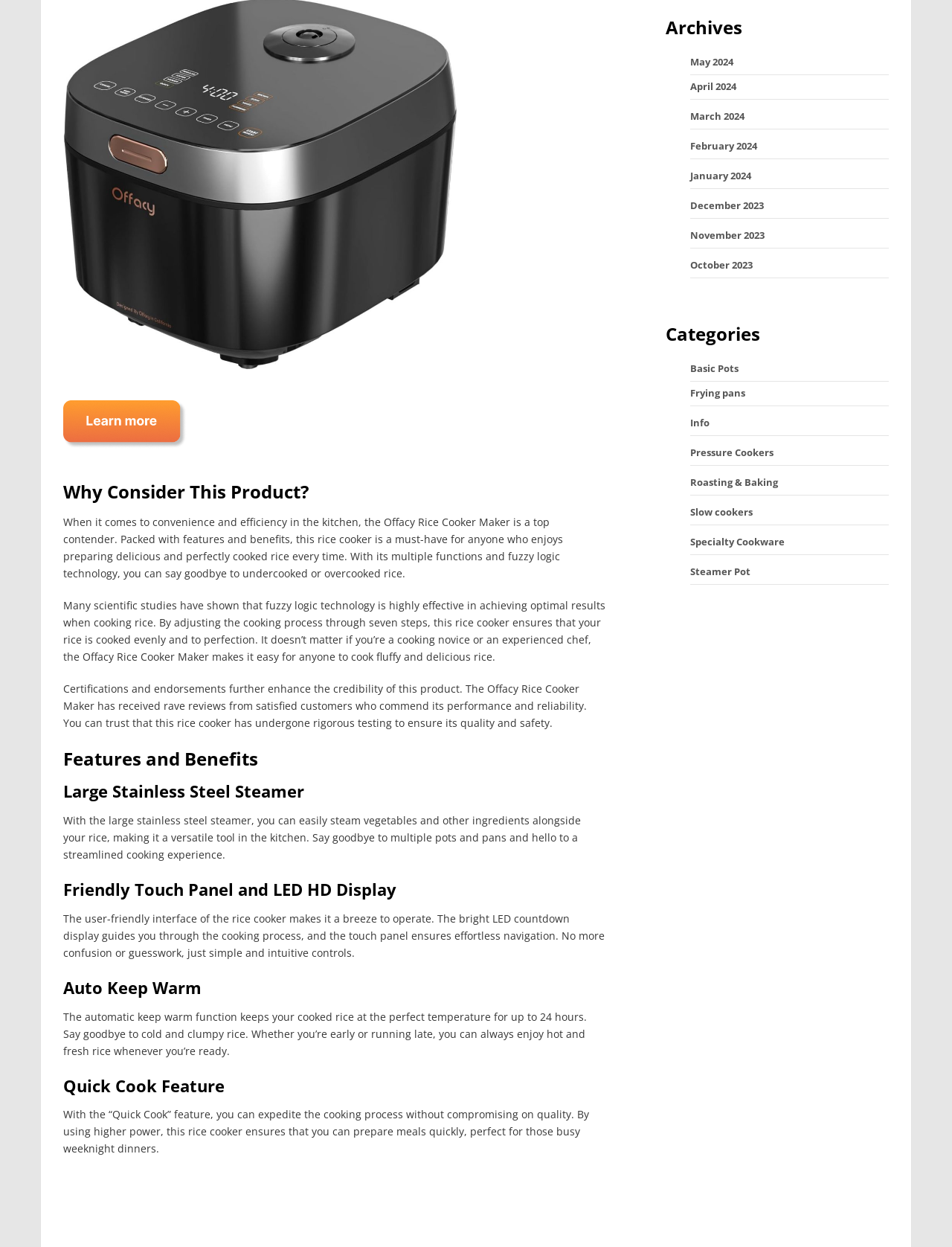Give the bounding box coordinates for this UI element: "HKUP Bookshop". The coordinates should be four float numbers between 0 and 1, arranged as [left, top, right, bottom].

None